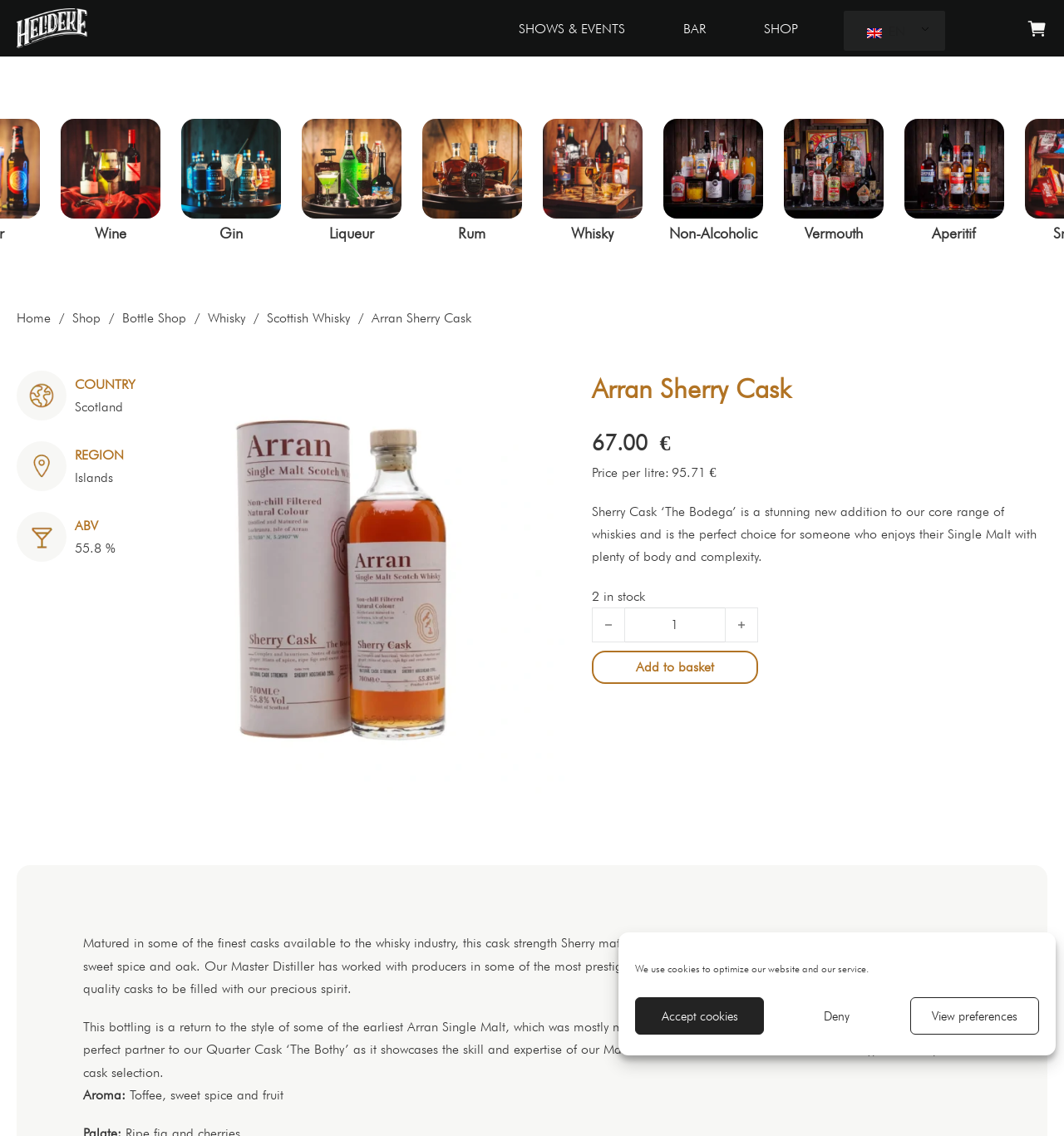What type of whisky is Arran Sherry Cask?
Please describe in detail the information shown in the image to answer the question.

I found the type of whisky by looking at the product description, where it is mentioned as 'Single Malt with plenty of body and complexity'.